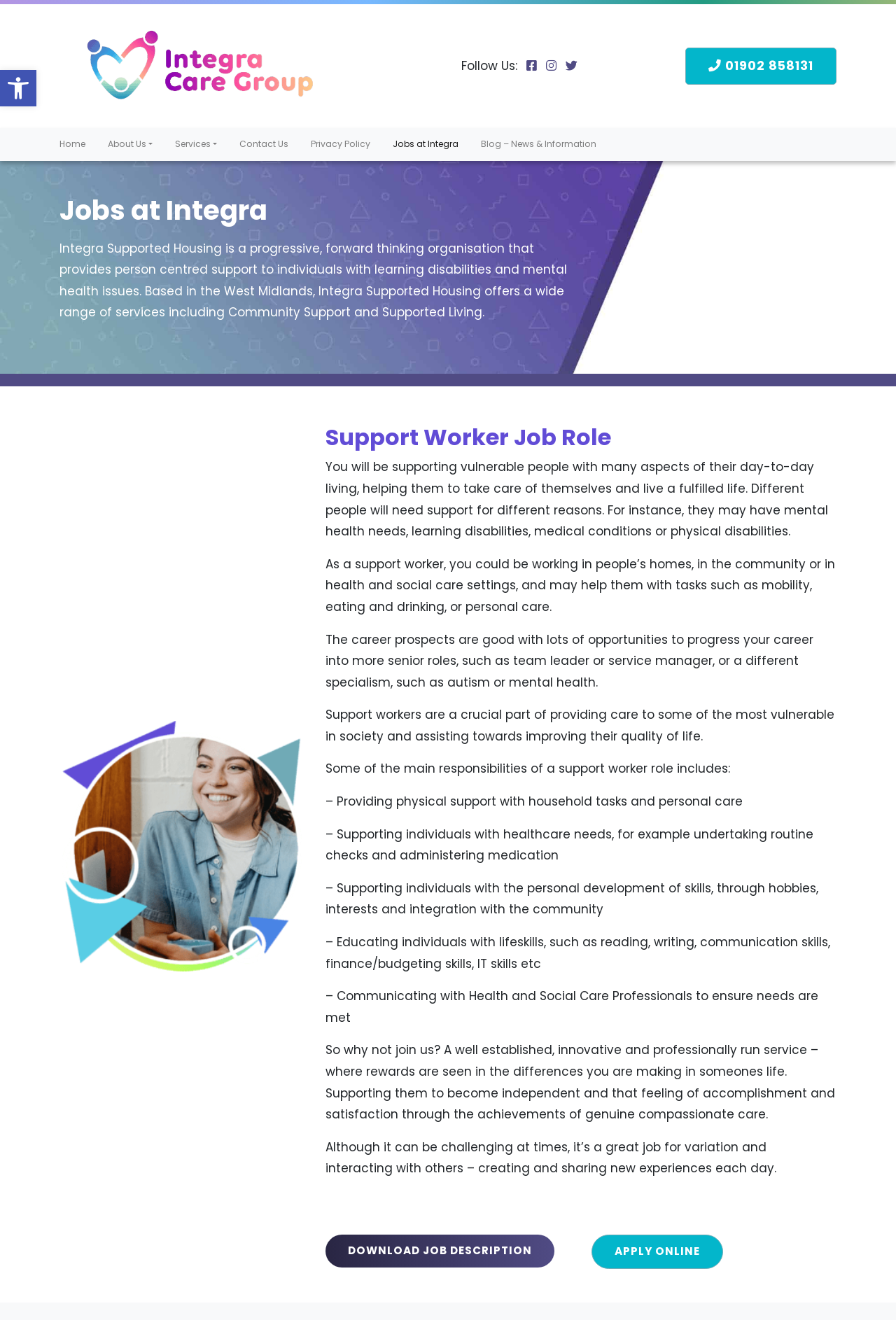What is the role of a support worker?
Please respond to the question with a detailed and thorough explanation.

The role of a support worker can be found in the text under the heading 'Support Worker Job Role', which describes the responsibilities of a support worker, including supporting vulnerable people with daily living tasks, healthcare needs, and personal development.